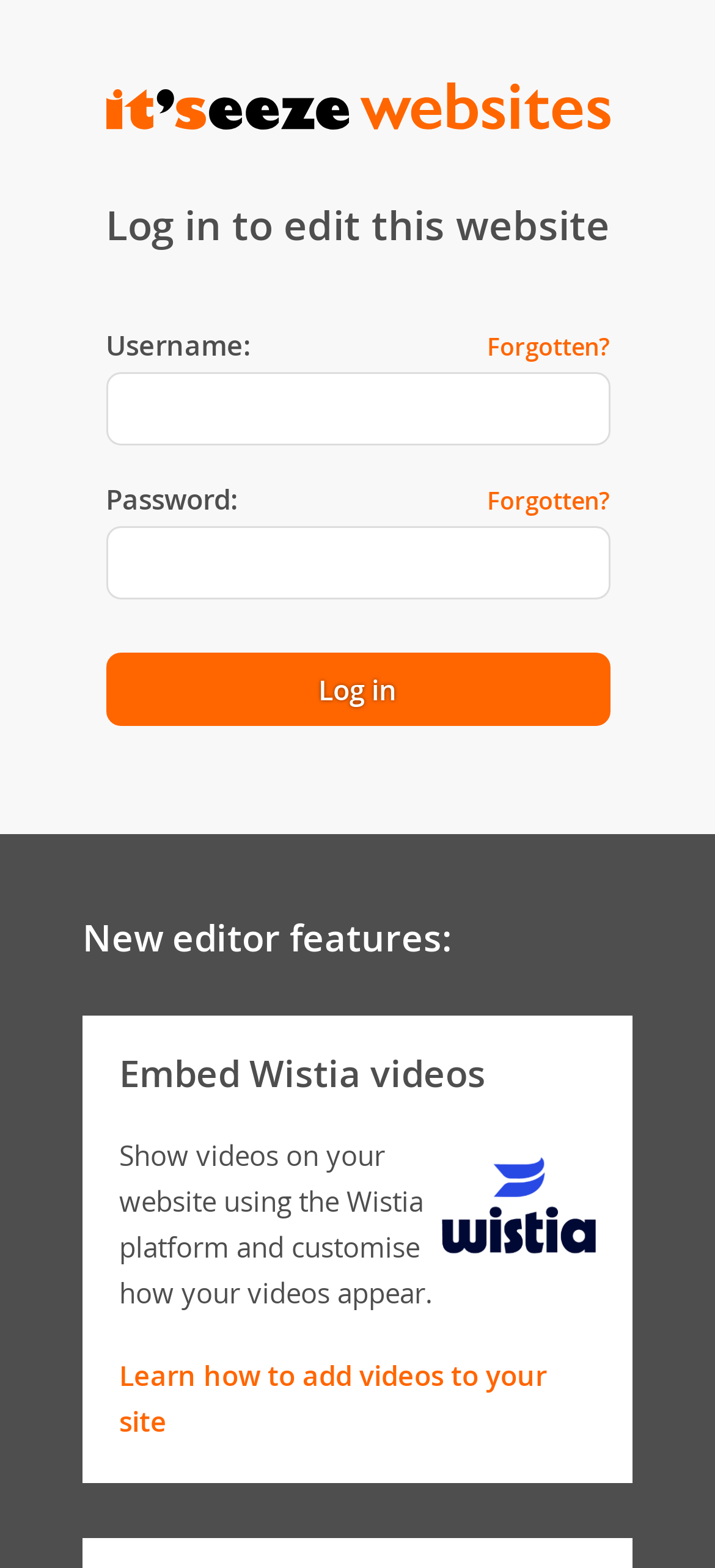What is the topic of the additional information section? Examine the screenshot and reply using just one word or a brief phrase.

New editor features